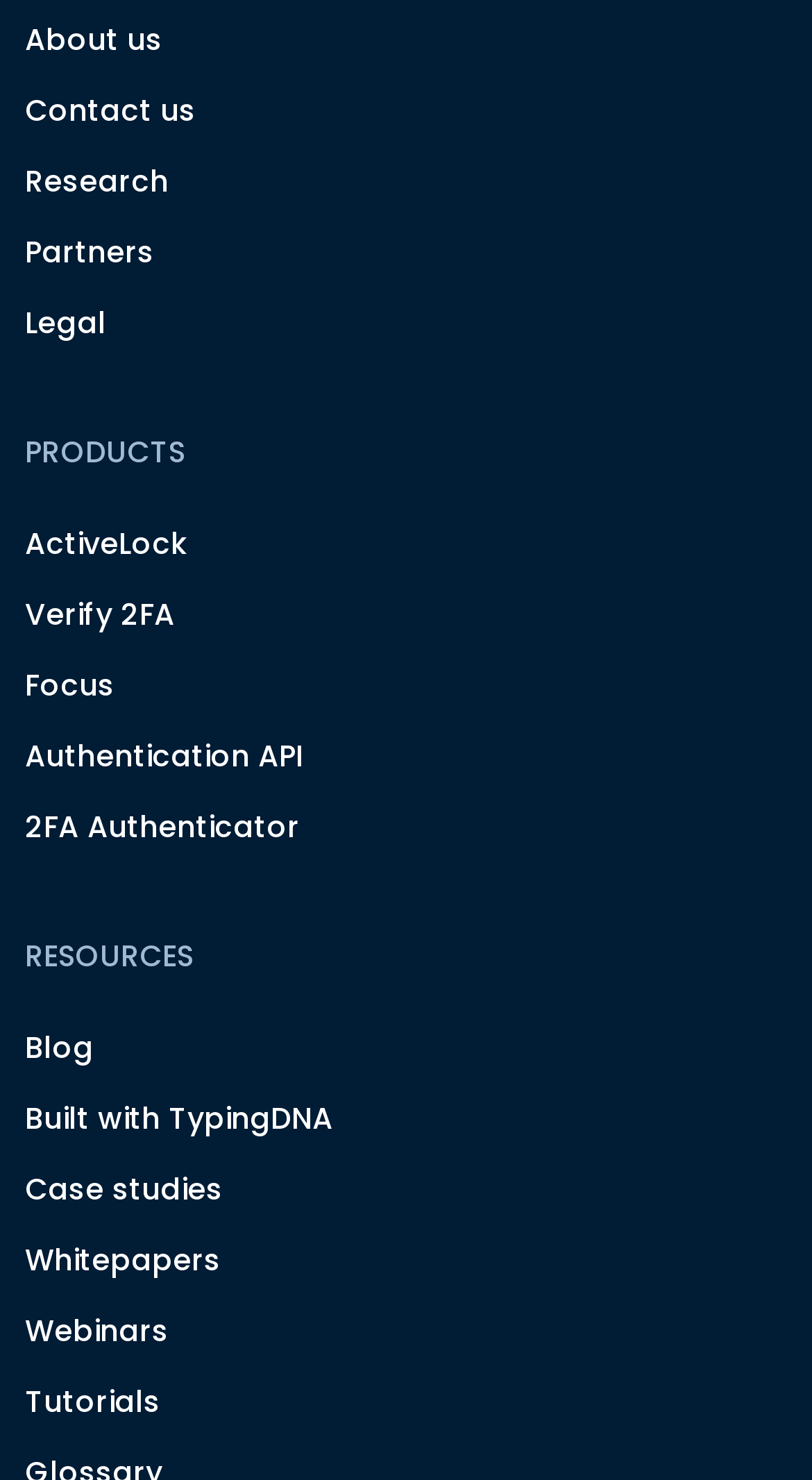Find the bounding box coordinates of the element I should click to carry out the following instruction: "read the blog".

[0.031, 0.683, 0.969, 0.731]